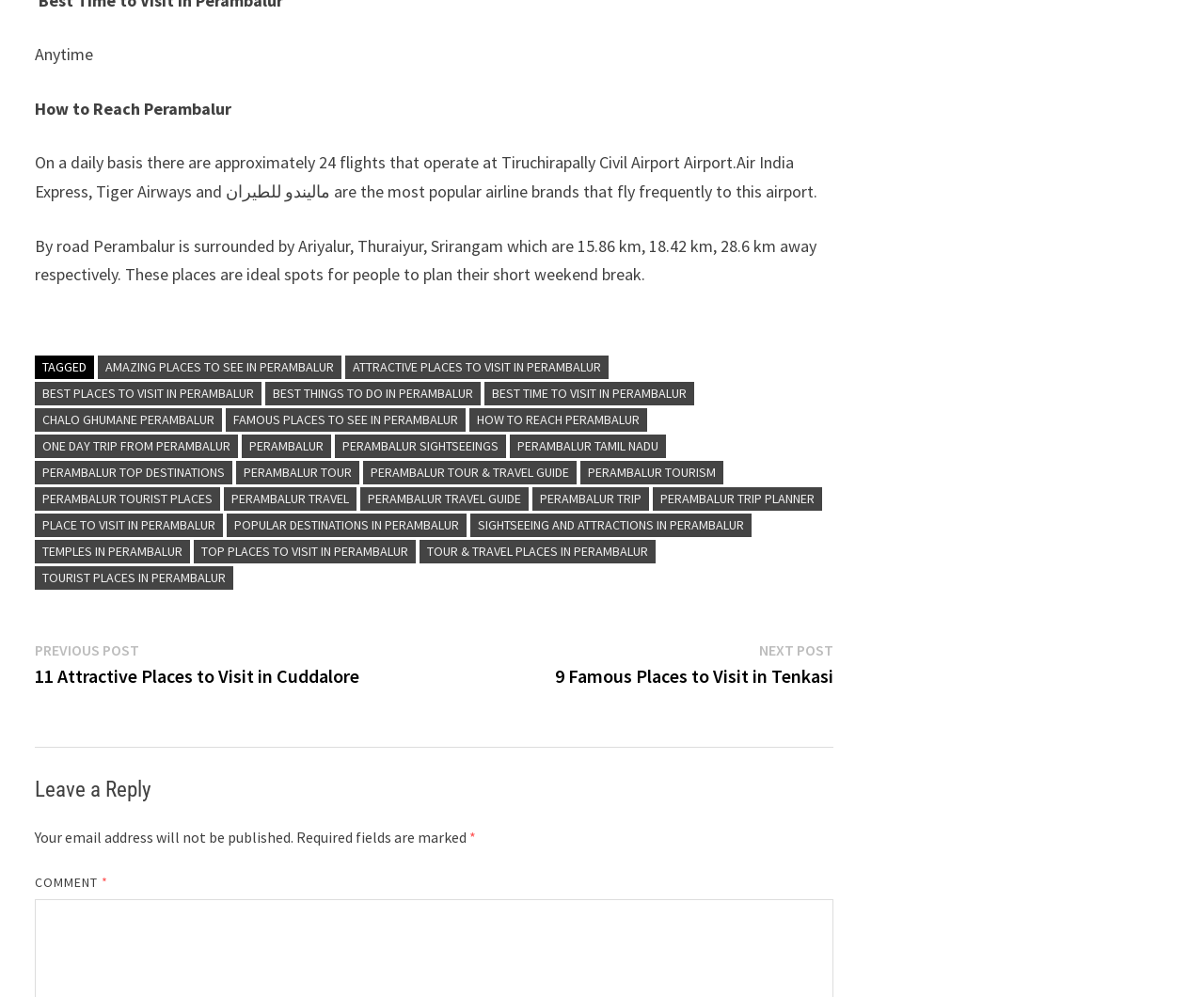Identify the bounding box coordinates for the UI element described as: "Perambalur Travel".

[0.186, 0.488, 0.296, 0.512]